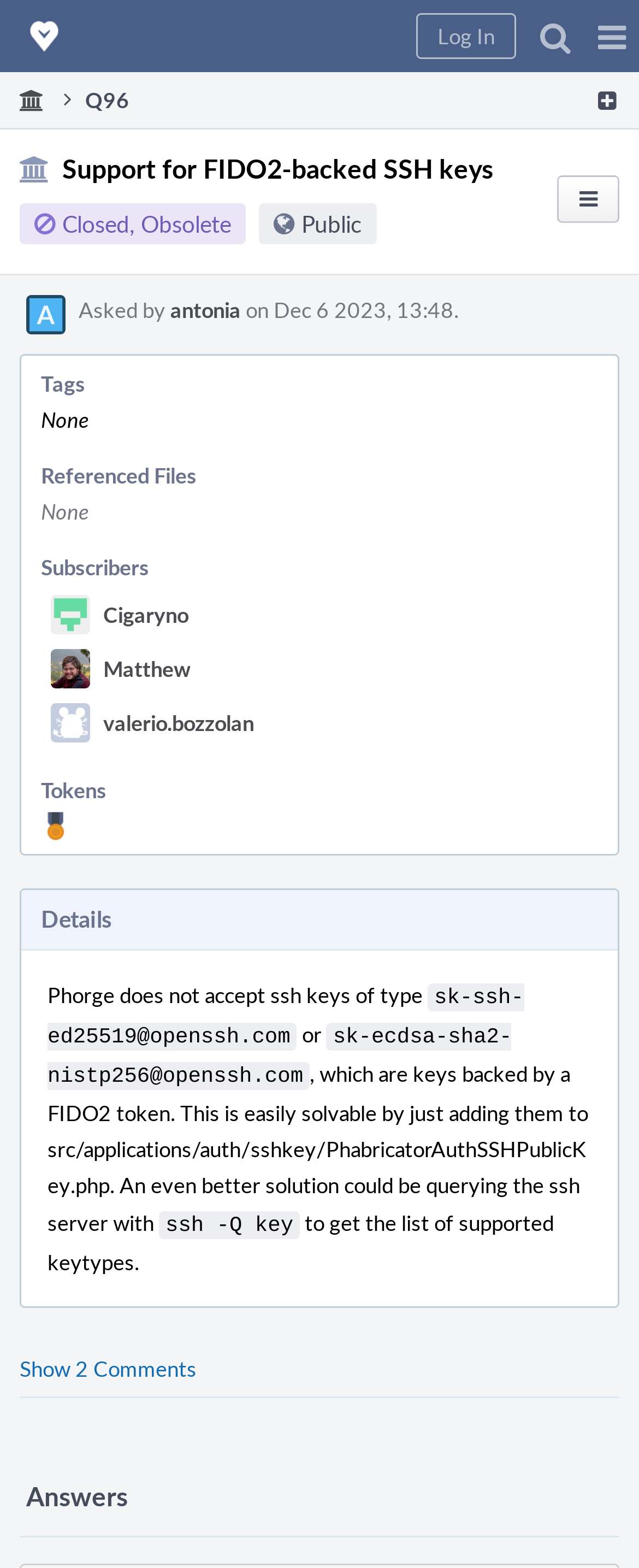Find the bounding box coordinates for the HTML element described as: "Show 2 Comments". The coordinates should consist of four float values between 0 and 1, i.e., [left, top, right, bottom].

[0.031, 0.855, 0.308, 0.89]